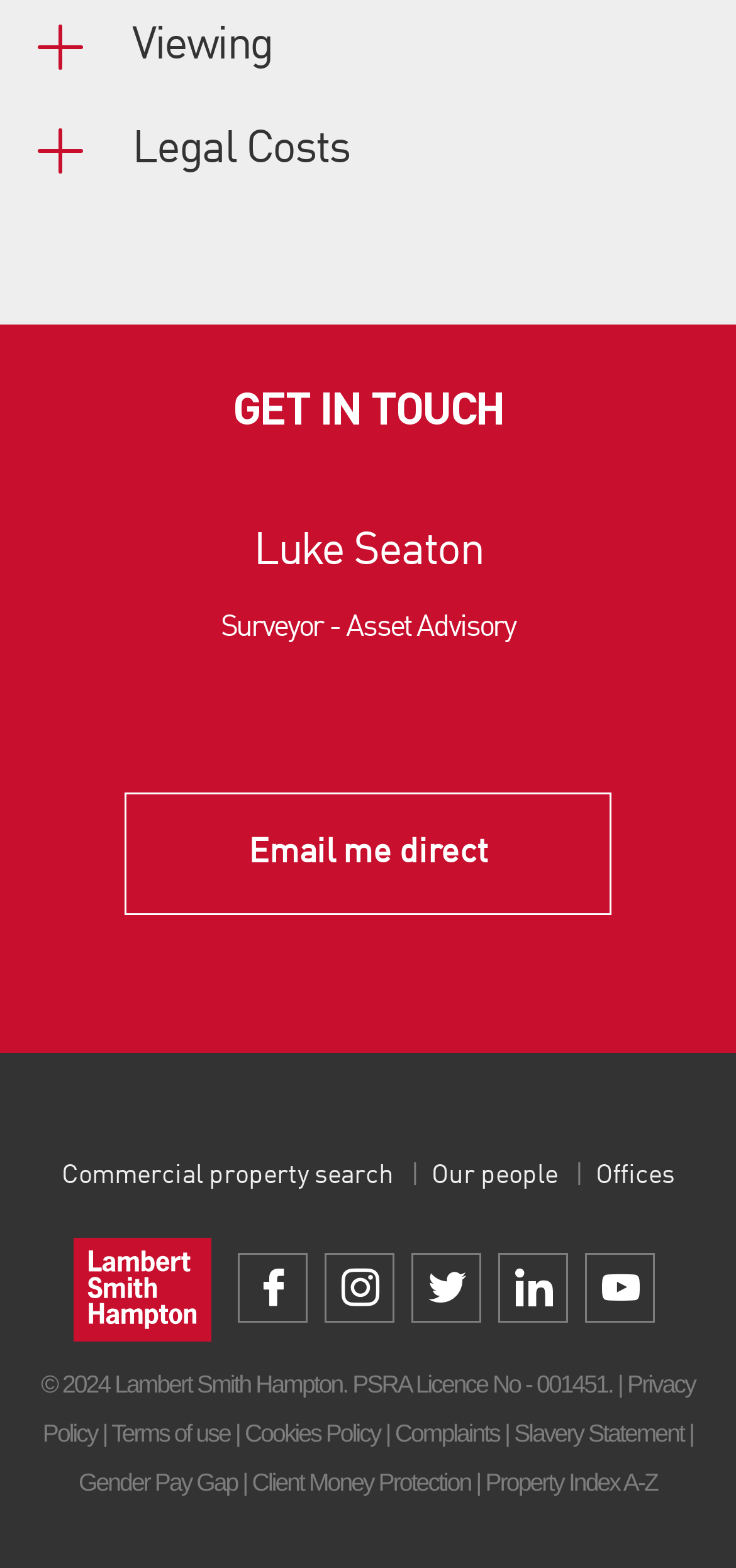Find the bounding box coordinates for the area you need to click to carry out the instruction: "Search for Offices". The coordinates should be four float numbers between 0 and 1, indicated as [left, top, right, bottom].

[0.809, 0.741, 0.917, 0.758]